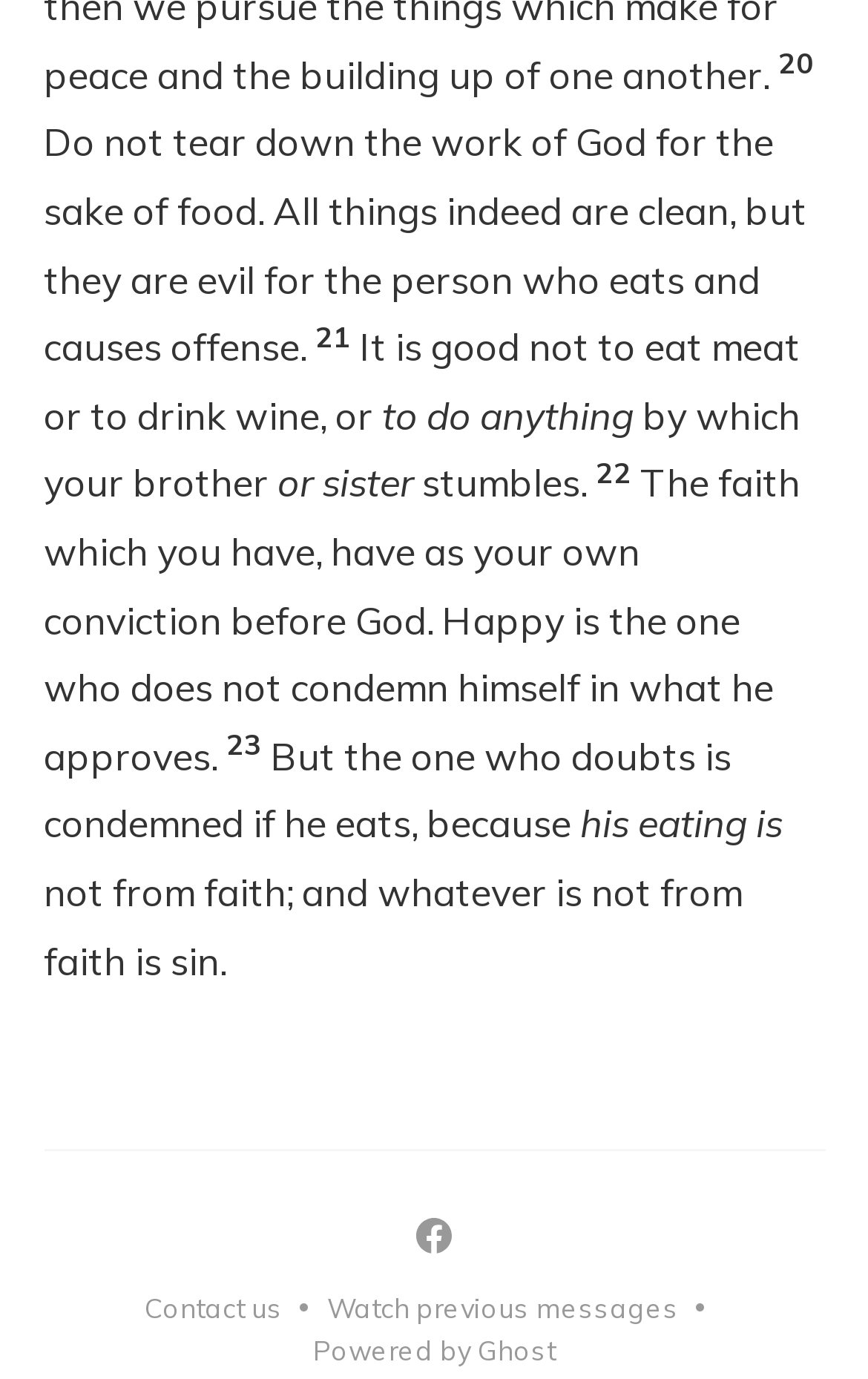Kindly respond to the following question with a single word or a brief phrase: 
What is the last verse number?

23